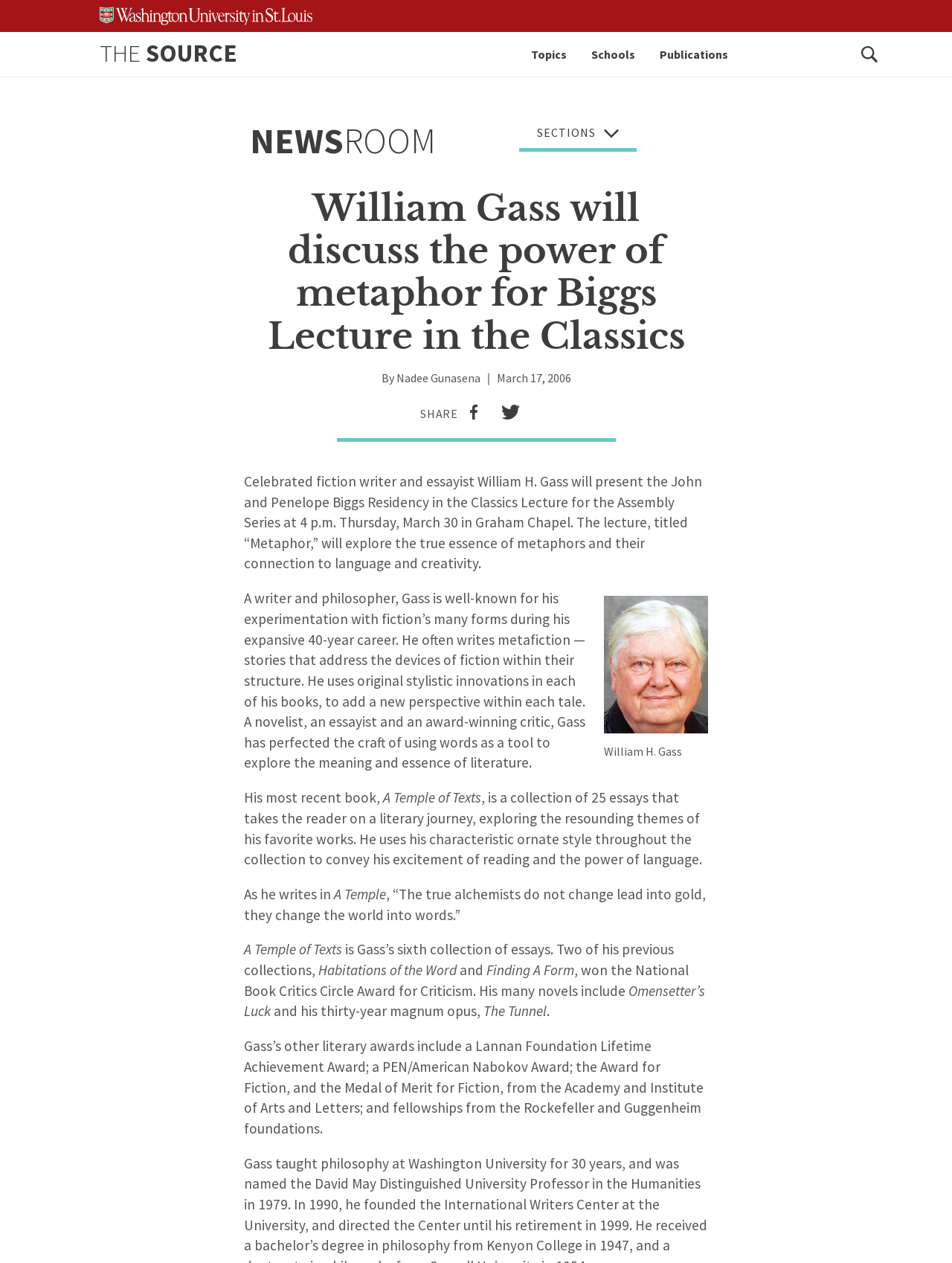Kindly provide the bounding box coordinates of the section you need to click on to fulfill the given instruction: "Go to the 'THE SOURCE' page".

[0.105, 0.03, 0.249, 0.054]